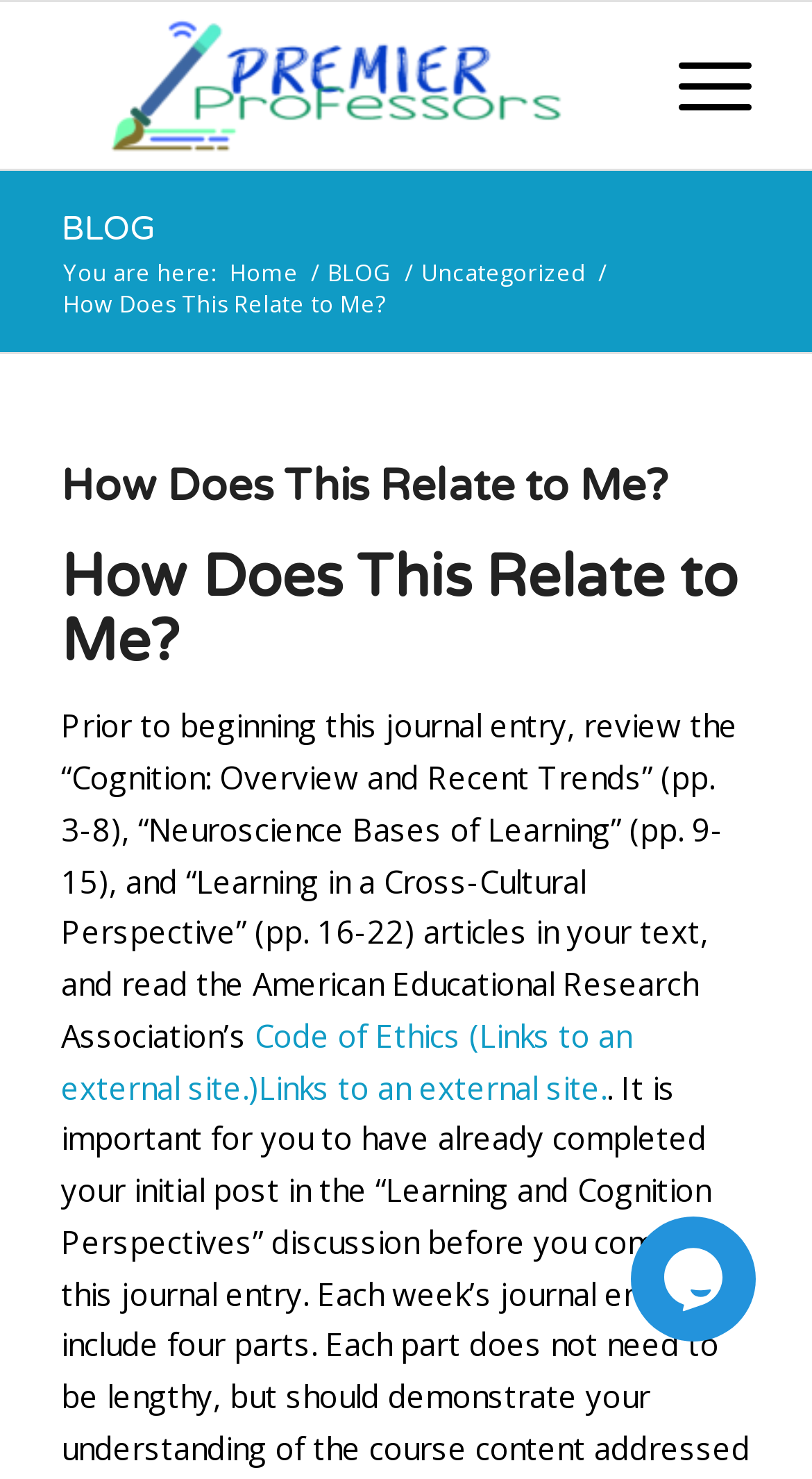Examine the screenshot and answer the question in as much detail as possible: What is the name of the blog?

The name of the blog can be found in the top-left corner of the webpage, where it says 'premierprofessors' in a link format.